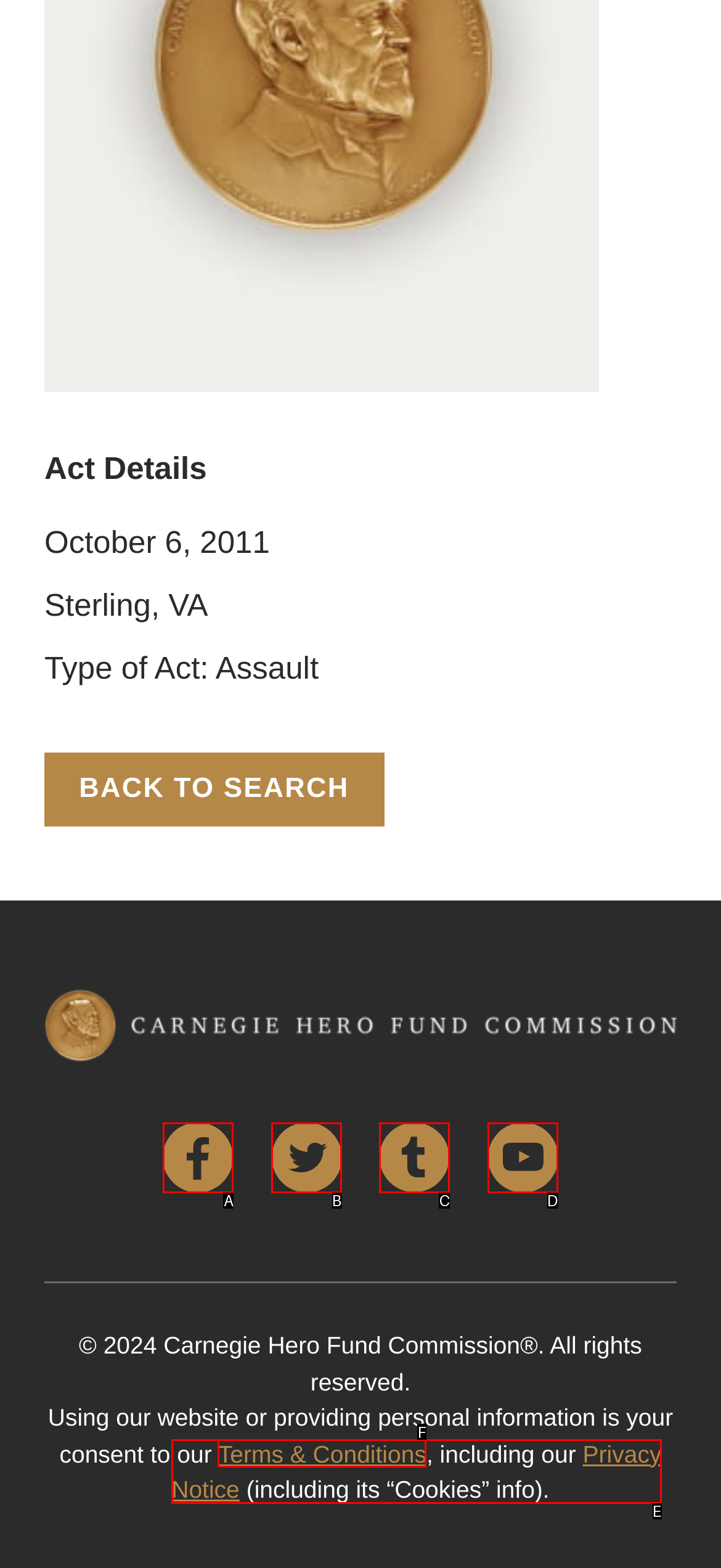Determine which HTML element best suits the description: aria-label="Toggle navigation". Reply with the letter of the matching option.

None